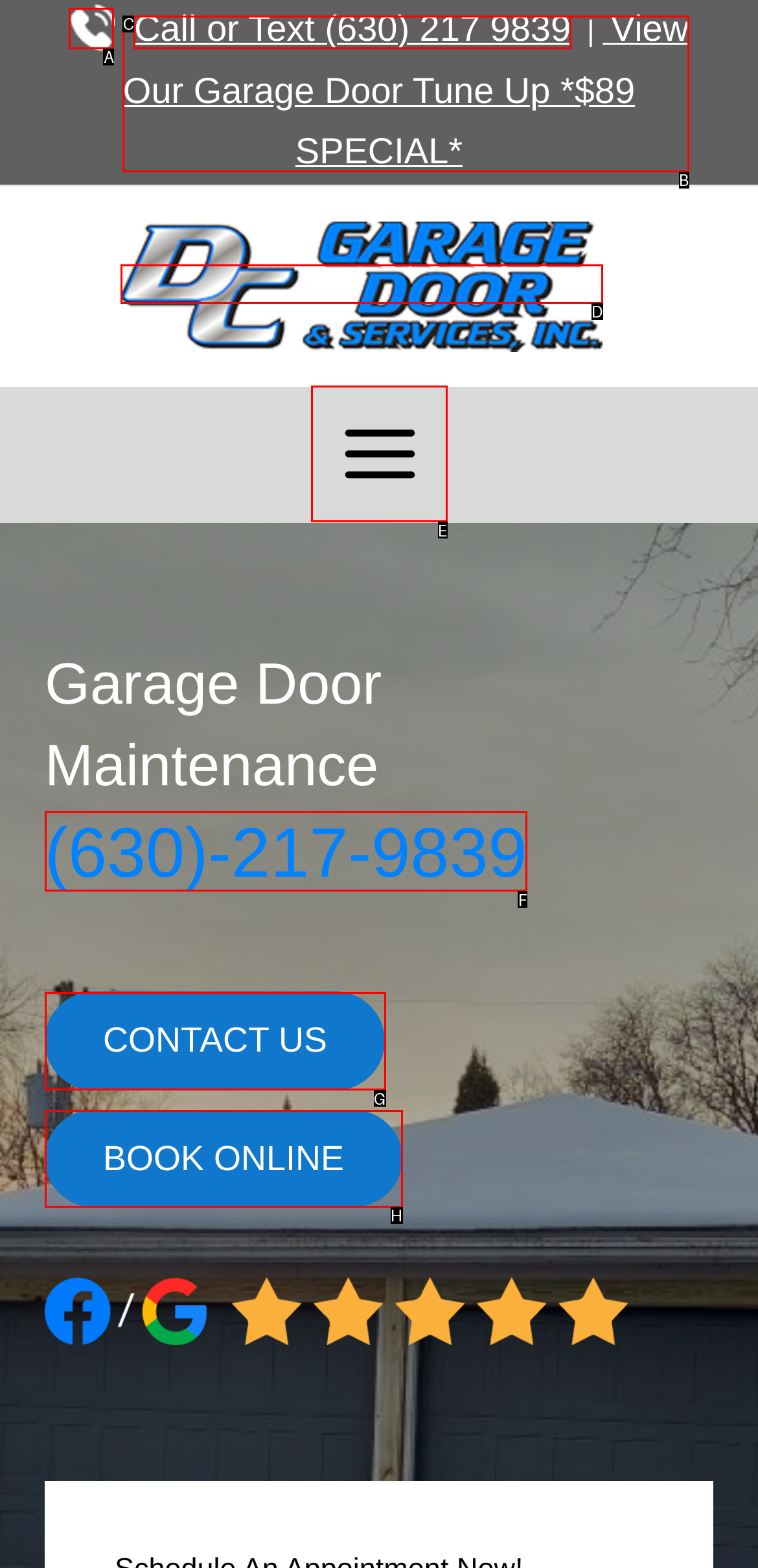From the given options, indicate the letter that corresponds to the action needed to complete this task: Book online. Respond with only the letter.

H